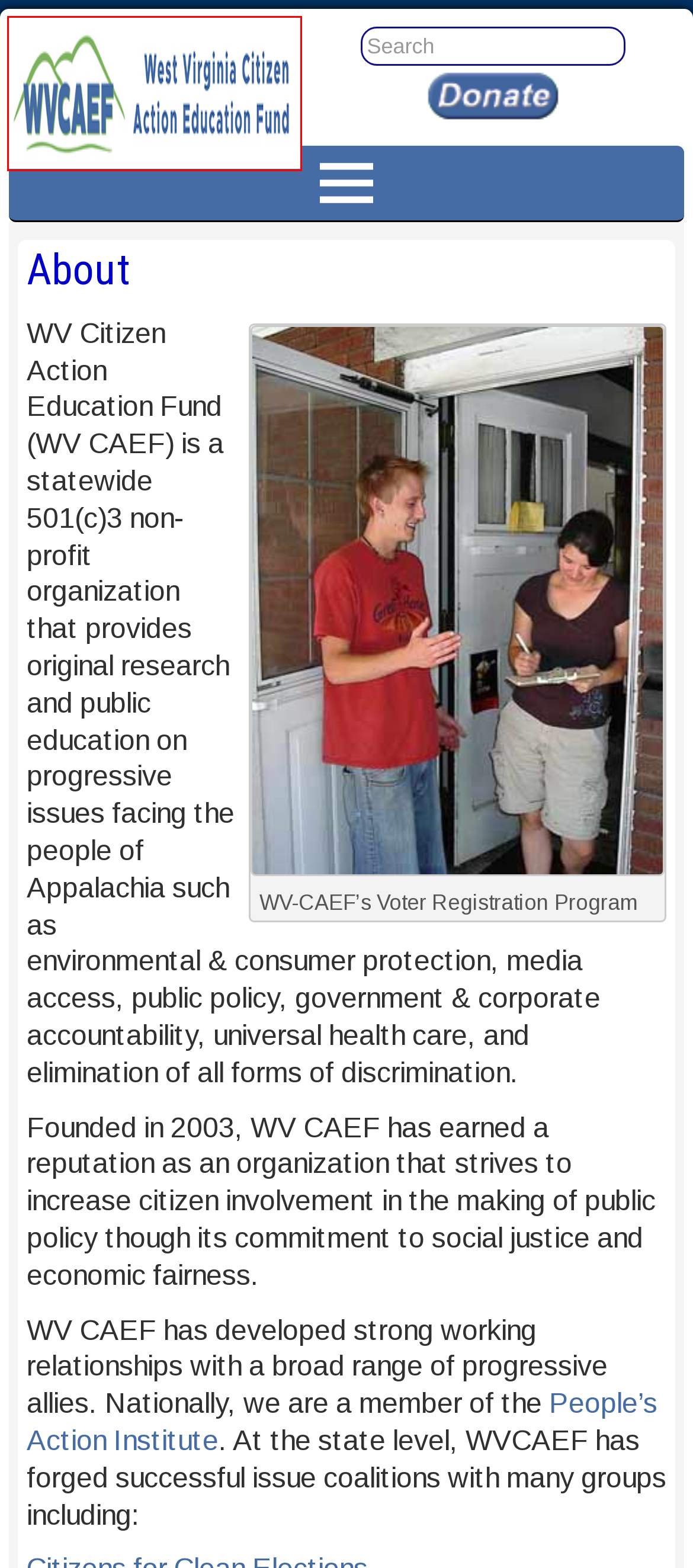You have a screenshot of a webpage with a red bounding box around a UI element. Determine which webpage description best matches the new webpage that results from clicking the element in the bounding box. Here are the candidates:
A. gun safety Archives - West Virginia Citizen Action Education Fund
B. West Virginia Citizen Action Education Fund
C. discrimination Archives - West Virginia Citizen Action Education Fund
D. Living wage Archives - West Virginia Citizen Action Education Fund
E. Health Insurance Archives - West Virginia Citizen Action Education Fund
F. Pollution Archives - West Virginia Citizen Action Education Fund
G. Jobs Archives - West Virginia Citizen Action Education Fund
H. coal Archives - West Virginia Citizen Action Education Fund

B